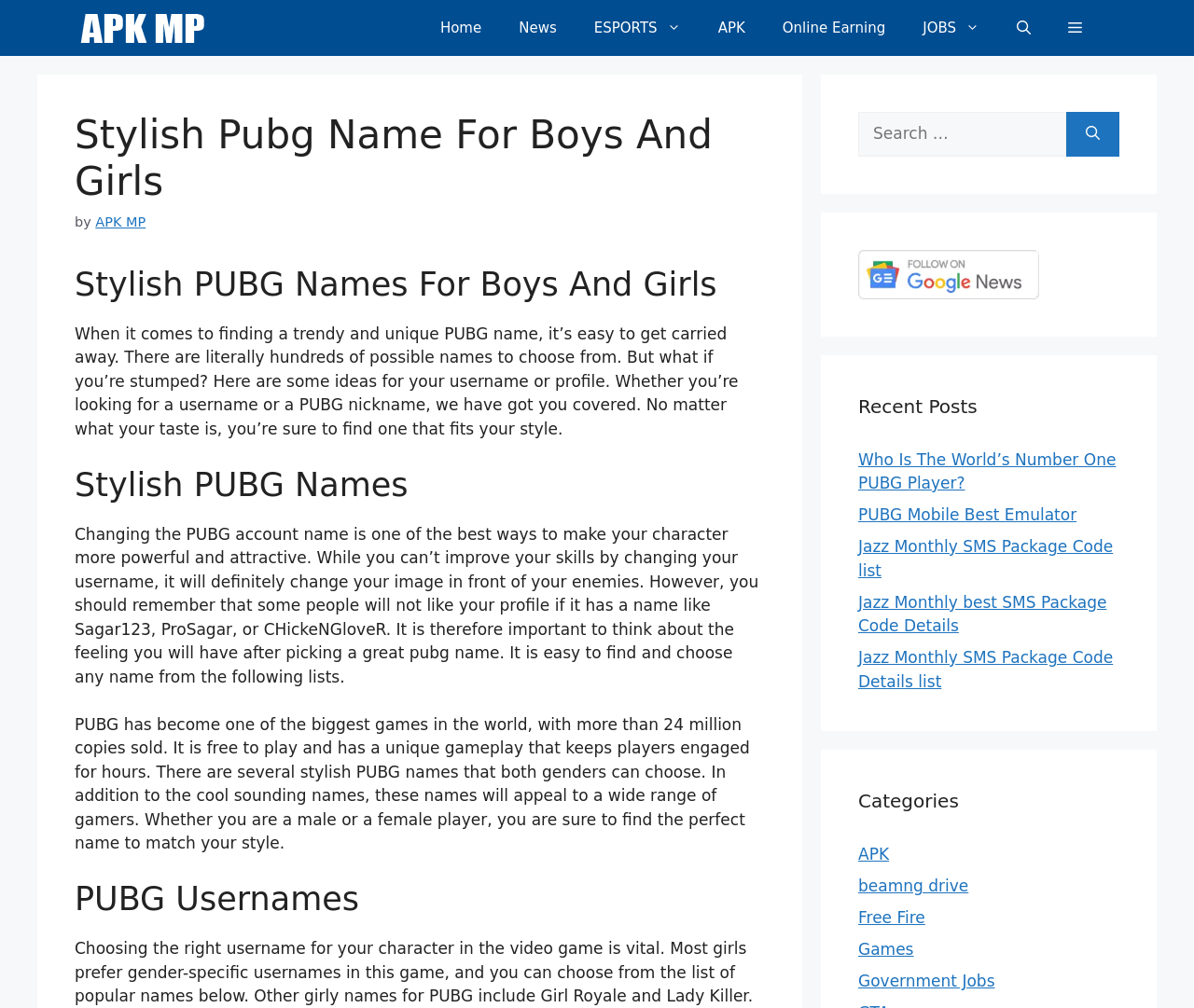Ascertain the bounding box coordinates for the UI element detailed here: "Home". The coordinates should be provided as [left, top, right, bottom] with each value being a float between 0 and 1.

[0.353, 0.0, 0.419, 0.056]